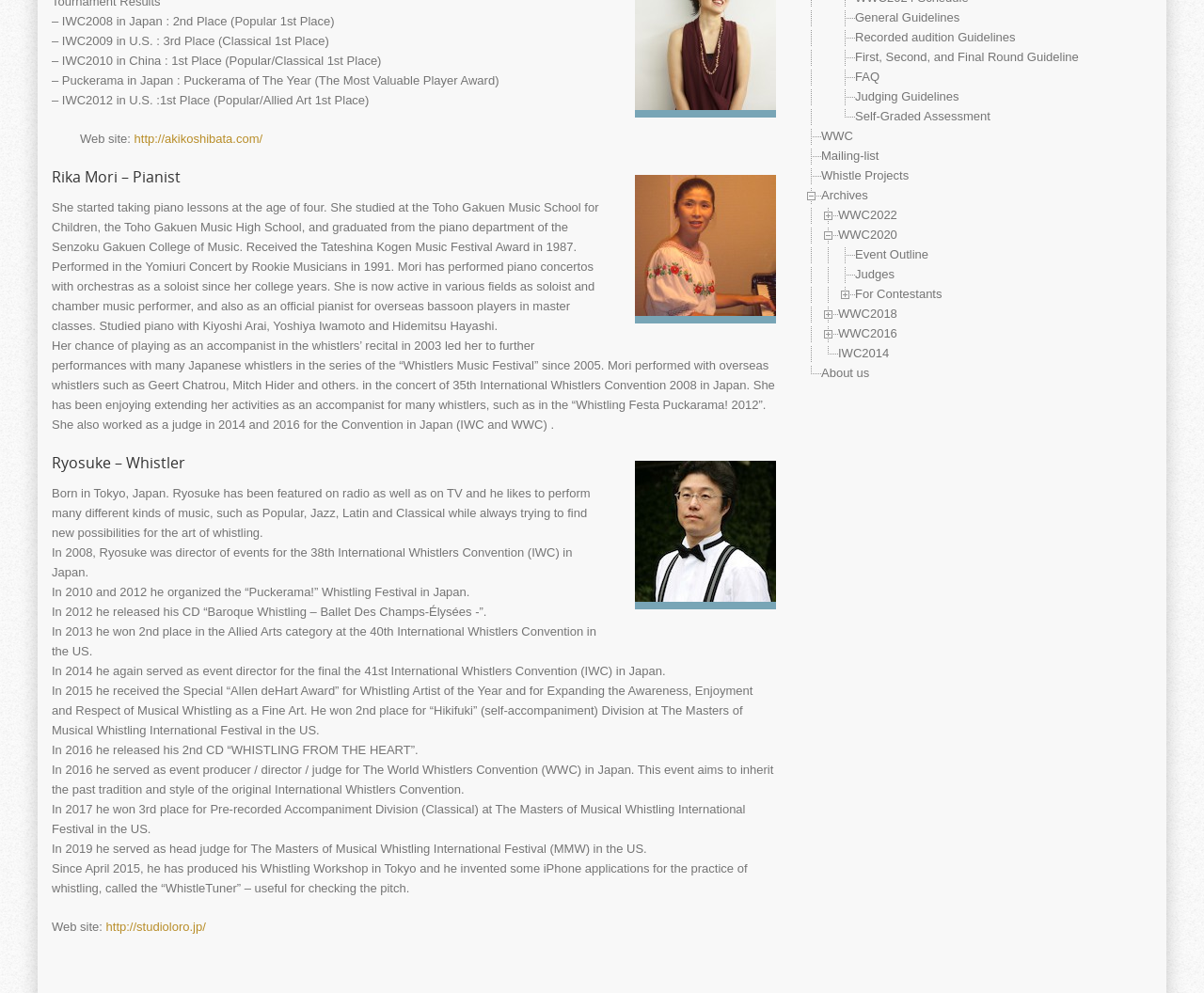Based on the element description "Mailing-list", predict the bounding box coordinates of the UI element.

[0.682, 0.15, 0.73, 0.164]